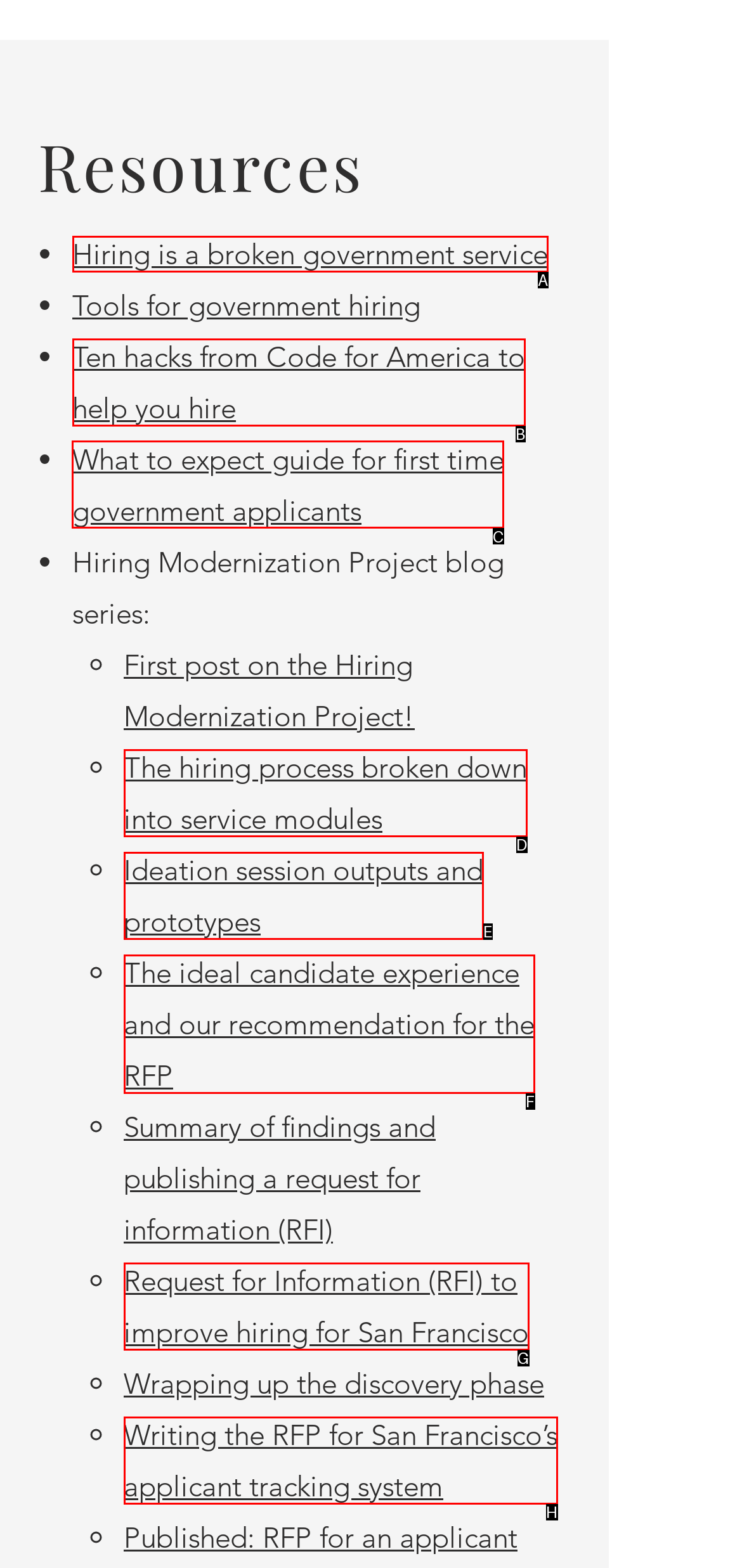Choose the letter of the option that needs to be clicked to perform the task: Explore 'What to expect guide for first time government applicants'. Answer with the letter.

C